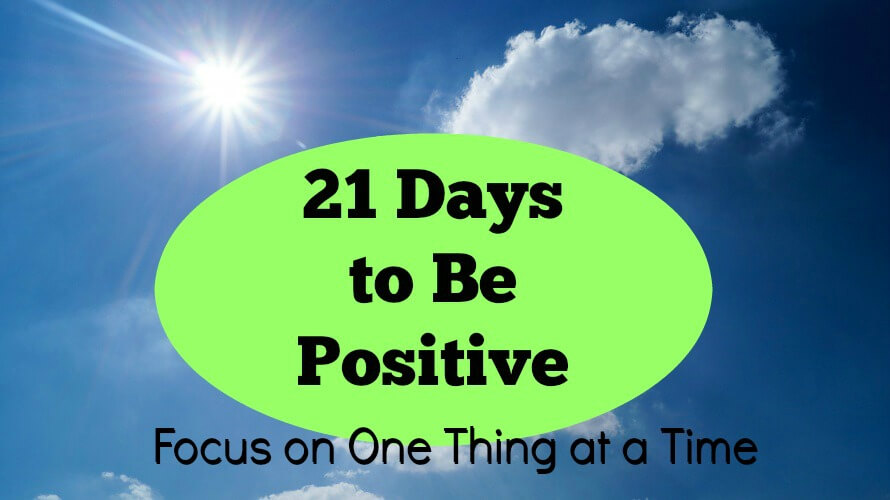Analyze the image and answer the question with as much detail as possible: 
What is the shape of the container holding the title?

In the foreground, a large, vibrant green oval contains the title '21 Days to Be Positive', which implies that the shape of the container holding the title is an oval.